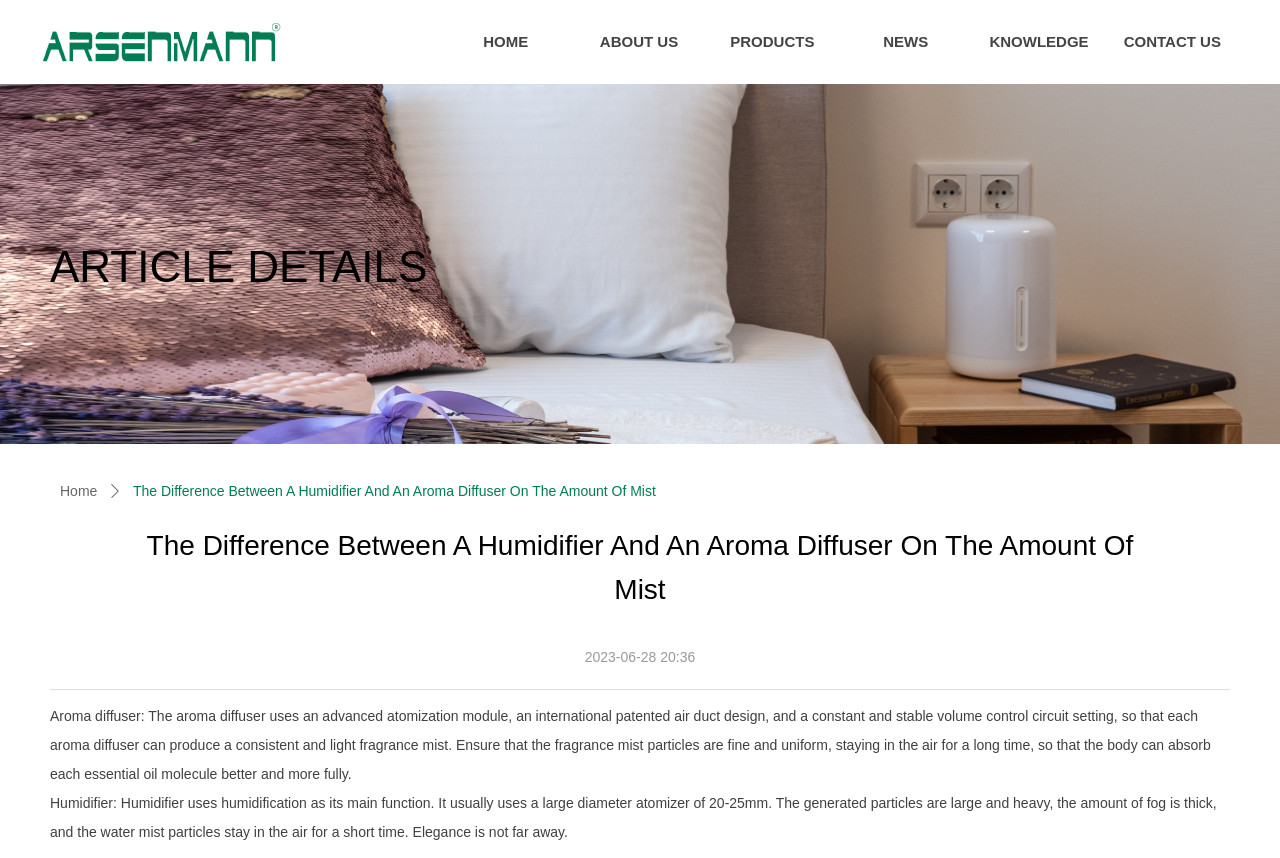Please provide a short answer using a single word or phrase for the question:
What is the size of the atomizer used in a humidifier?

20-25mm